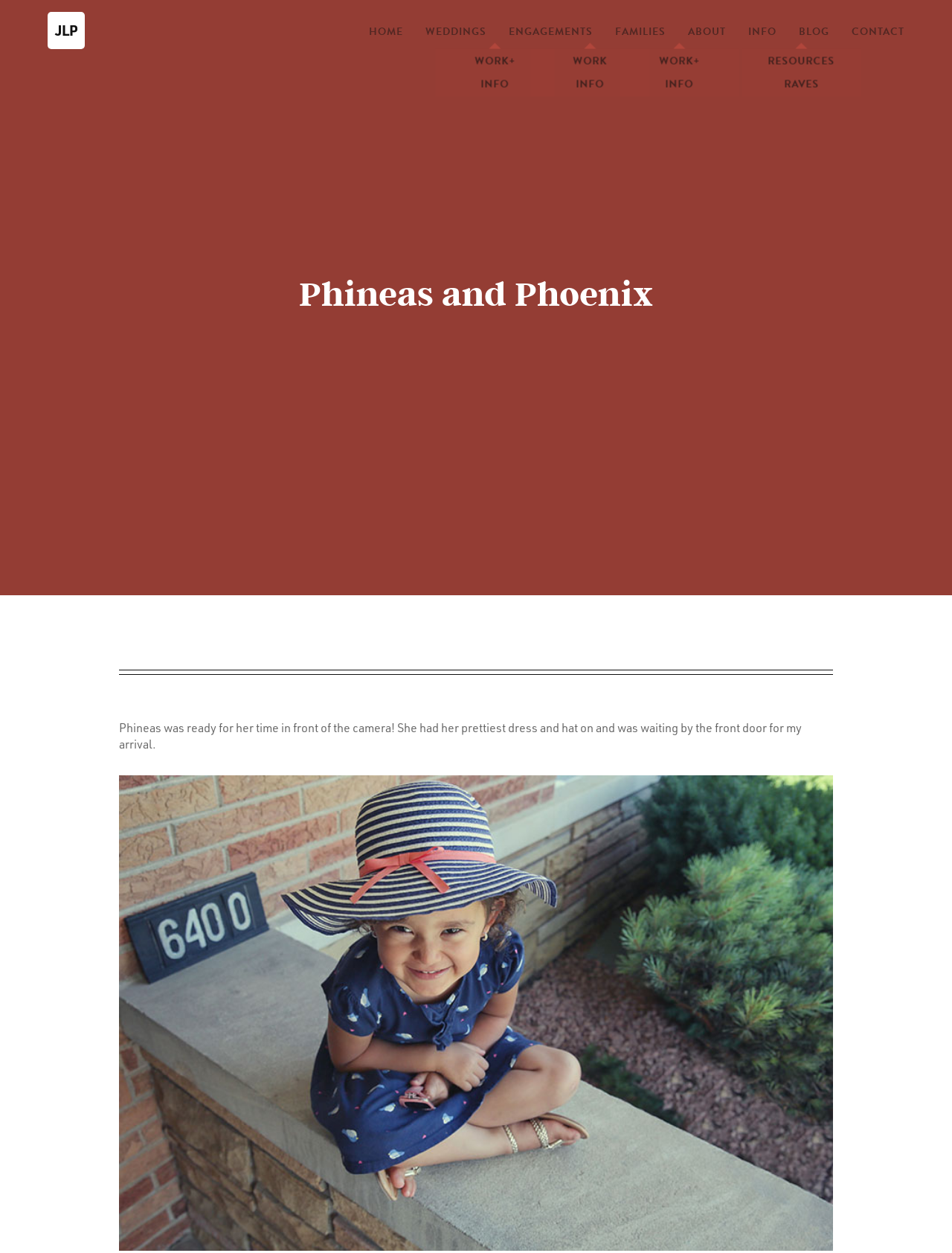Could you indicate the bounding box coordinates of the region to click in order to complete this instruction: "Go to the WEDDINGS page".

[0.447, 0.019, 0.511, 0.031]